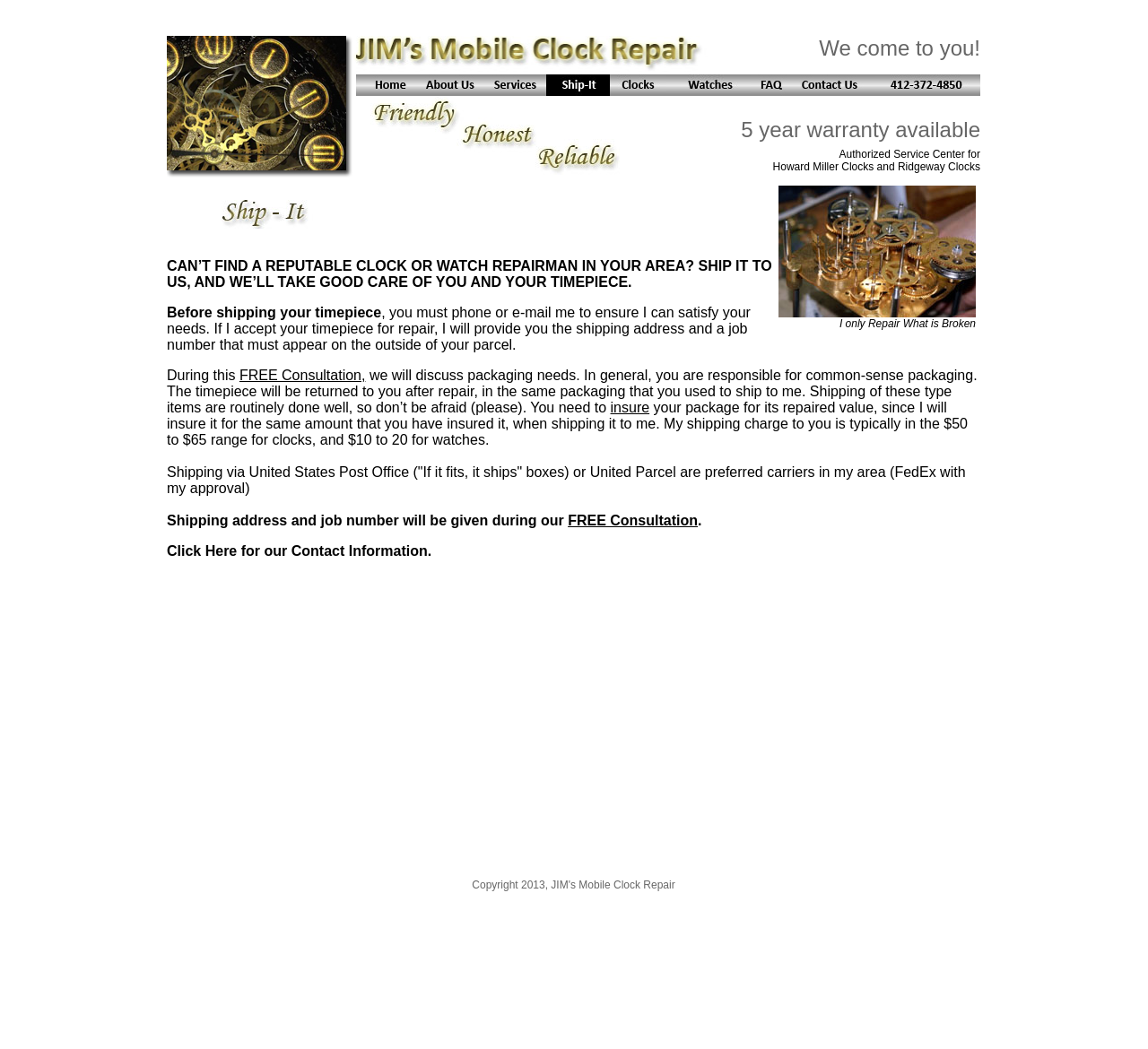Determine the bounding box for the described HTML element: "alt="FAQ" name="Image35"". Ensure the coordinates are four float numbers between 0 and 1 in the format [left, top, right, bottom].

[0.654, 0.079, 0.69, 0.094]